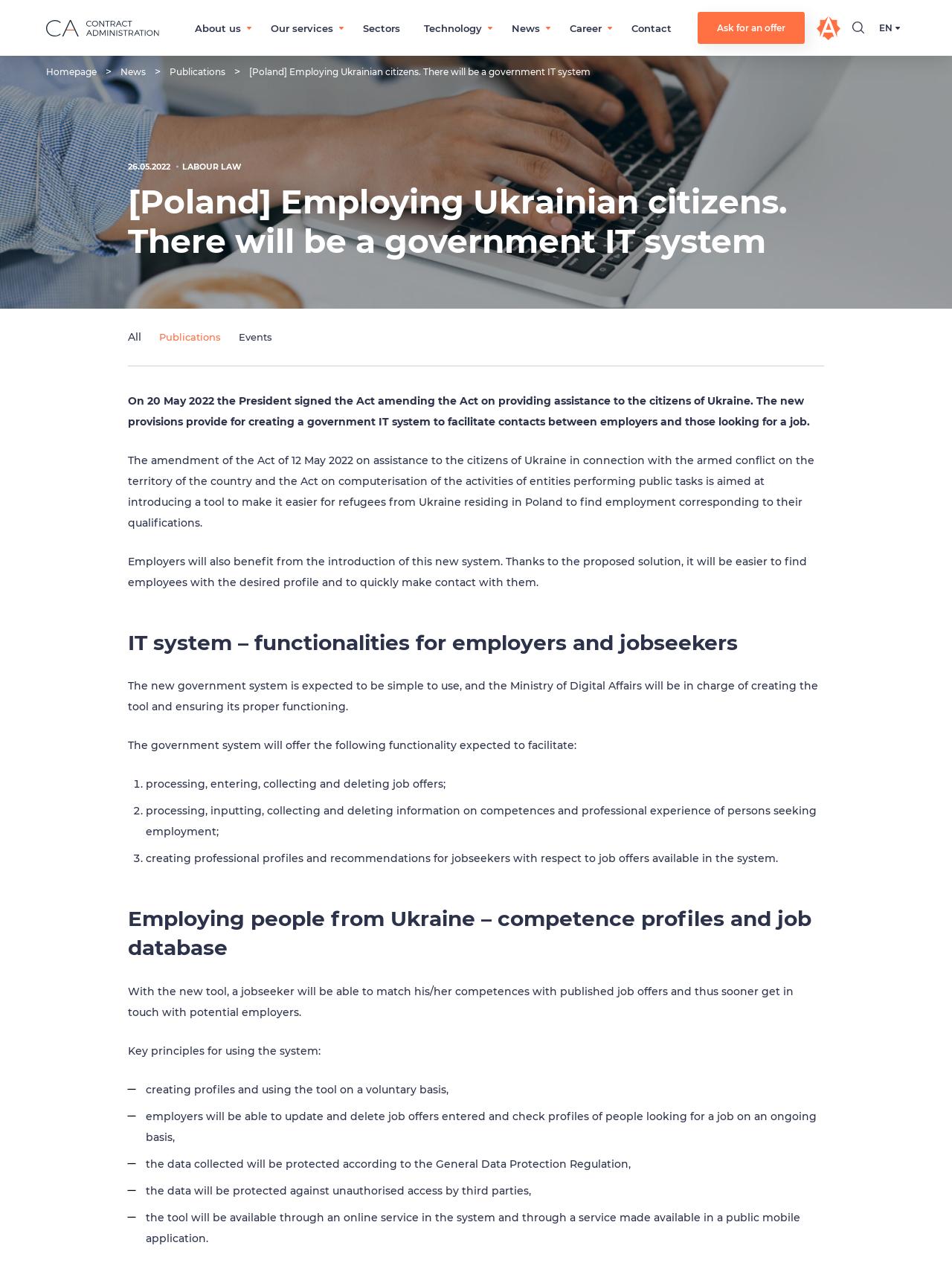Using the element description provided, determine the bounding box coordinates in the format (top-left x, top-left y, bottom-right x, bottom-right y). Ensure that all values are floating point numbers between 0 and 1. Element description: Our services

[0.284, 0.017, 0.35, 0.026]